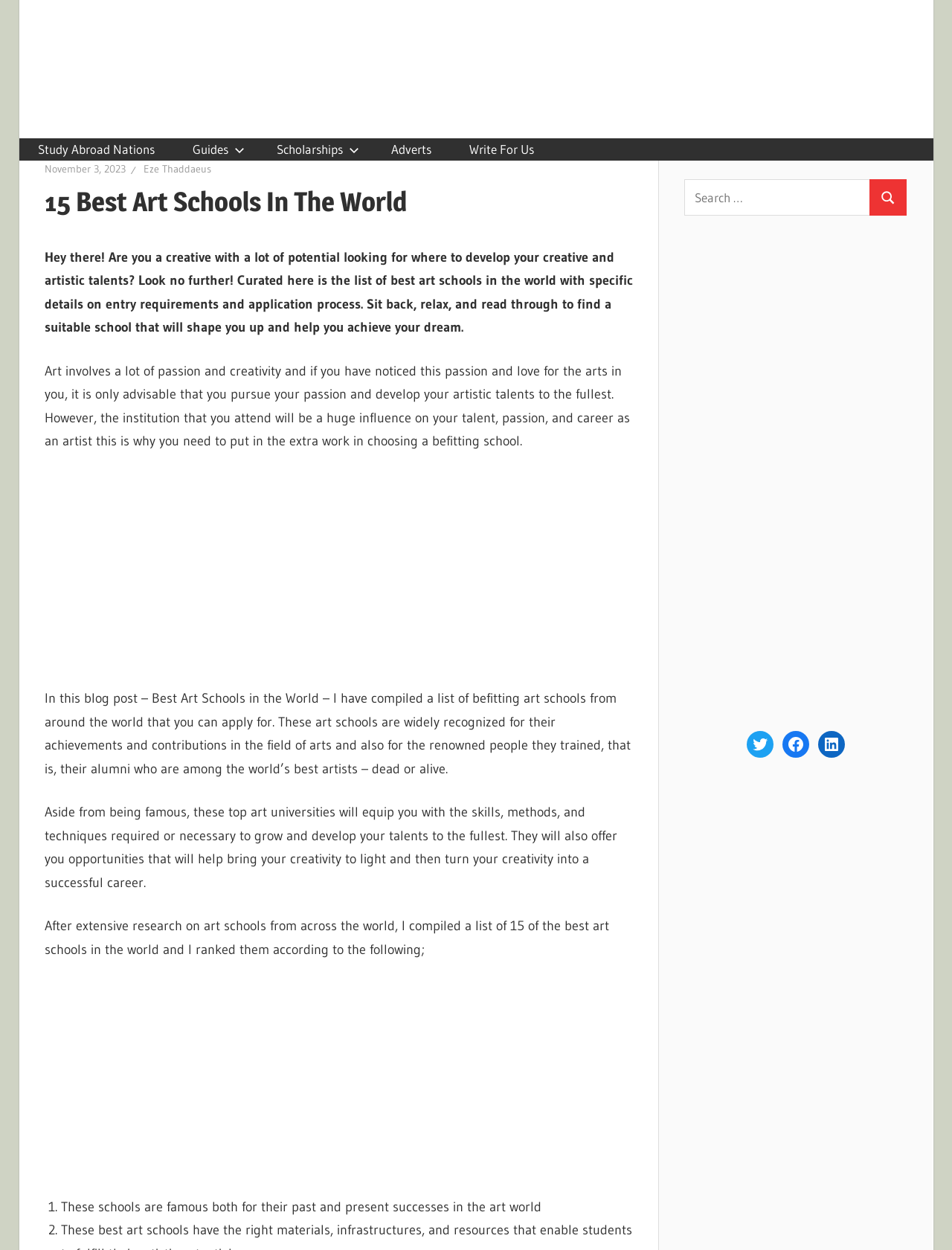Identify the bounding box for the UI element described as: "Adverts". The coordinates should be four float numbers between 0 and 1, i.e., [left, top, right, bottom].

[0.391, 0.101, 0.473, 0.139]